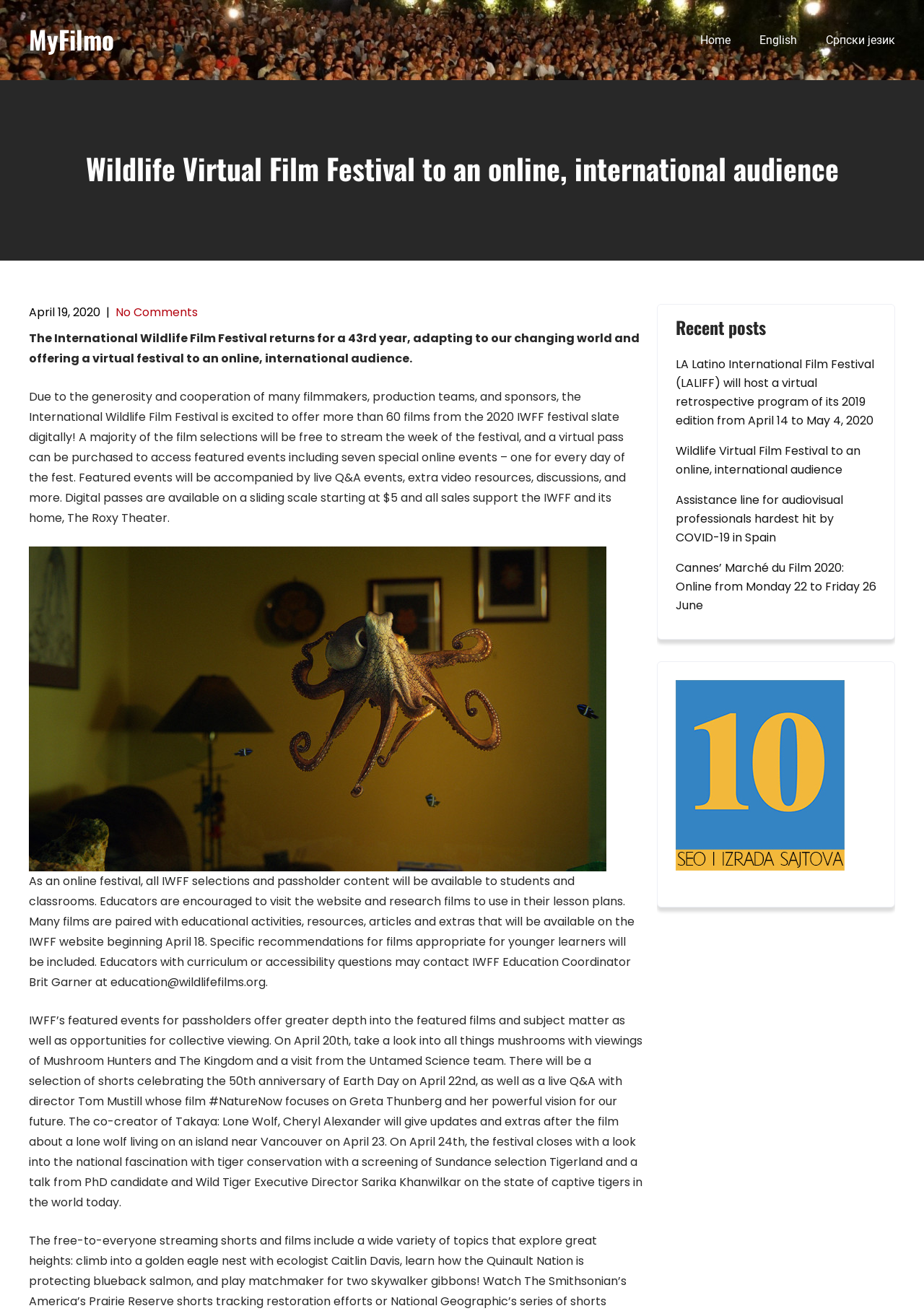What is the minimum price of a digital pass?
Look at the image and answer the question with a single word or phrase.

$5